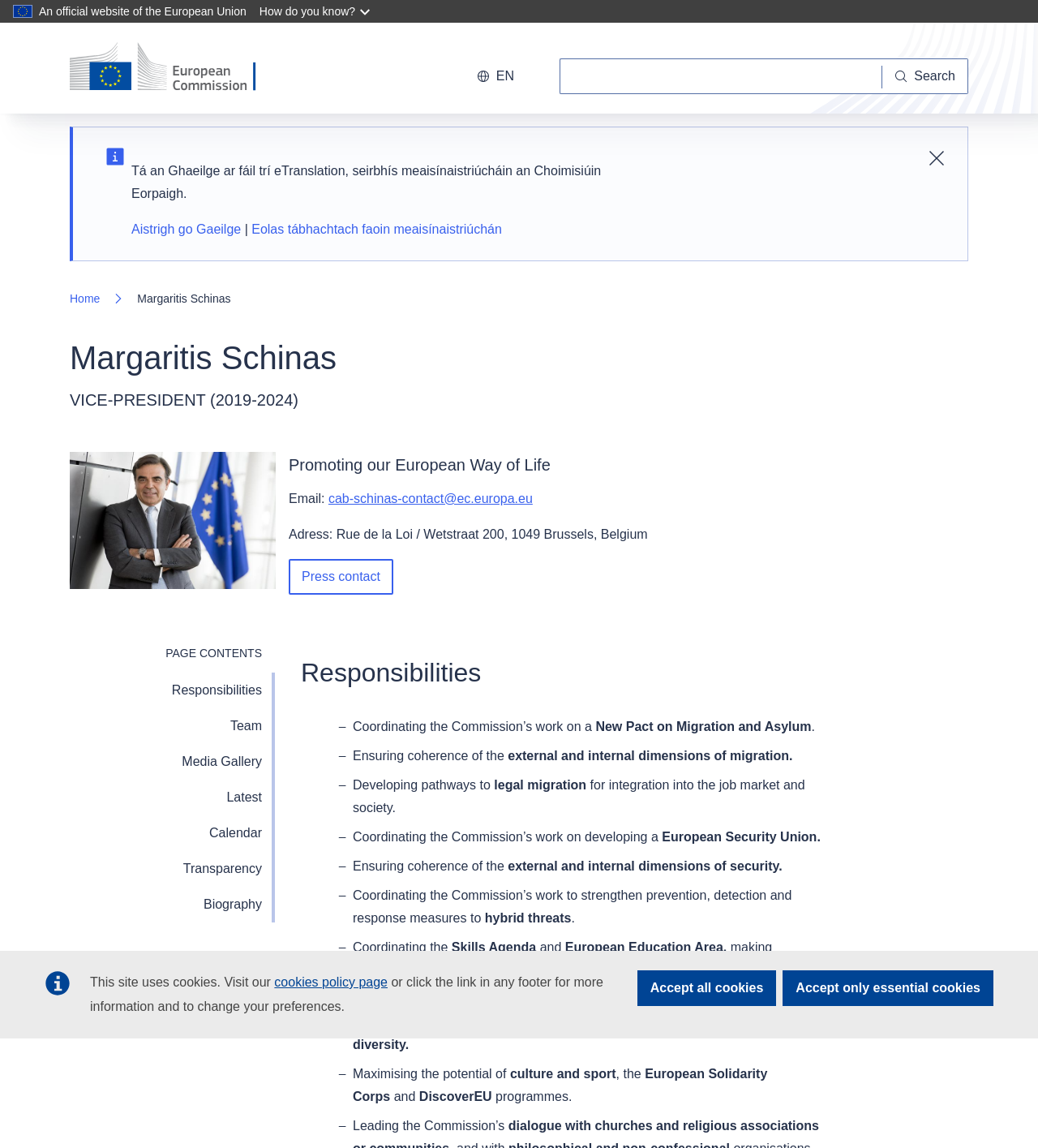Create a detailed narrative describing the layout and content of the webpage.

This webpage is about Margaritis Schinas, the Vice-President of the European Commission, and his role in promoting the European Way of Life. At the top of the page, there is a notification about cookies and a link to the cookies policy page. Below this, there is a link to skip to the main content.

The European Commission's logo is displayed on the top left, along with a link to the home page and a button to change the language. A search bar is located on the top right.

Below the header, there is an alert box with an image and a button to close it. The alert box contains information about the availability of Irish language translation through the European Commission's eTranslation service.

The main content of the page is divided into sections. The first section displays Margaritis Schinas' name and title, along with his photo. Below this, there is a section with his email address, physical address, and a link to his press contact.

The next section is a navigation menu with links to different pages, including Responsibilities, Team, Media Gallery, Latest, Calendar, and Transparency. Each link is preceded by a list marker.

The Responsibilities section lists Margaritis Schinas' key areas of focus, including coordinating the Commission's work on migration and asylum, ensuring coherence of external and internal dimensions of migration, developing pathways to legal migration, and coordinating the Commission's work on developing a European Security Union.

Throughout the page, there are several images, including the European Commission's logo, Margaritis Schinas' photo, and an image in the alert box. The overall layout is organized and easy to navigate, with clear headings and concise text.